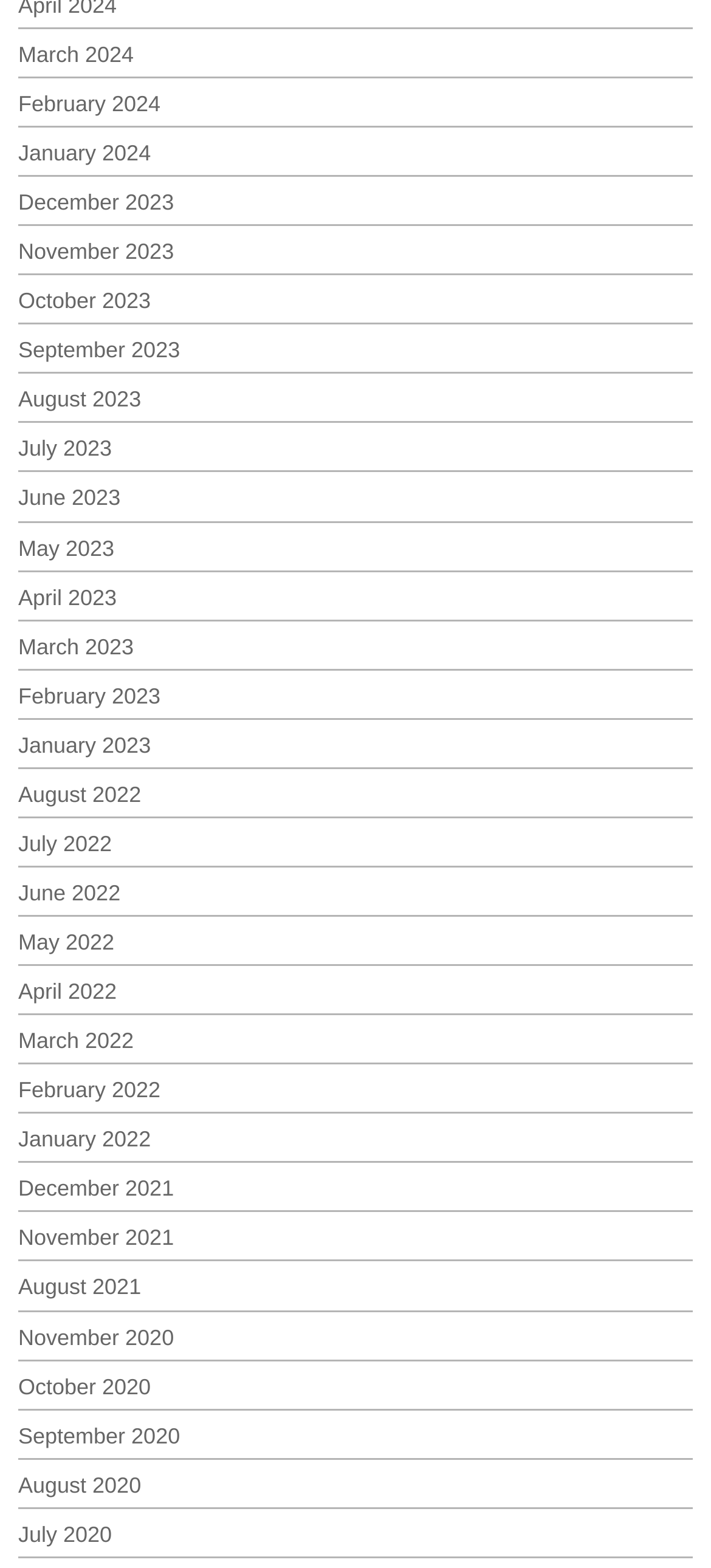Please answer the following question using a single word or phrase: 
What is the earliest month listed?

July 2020